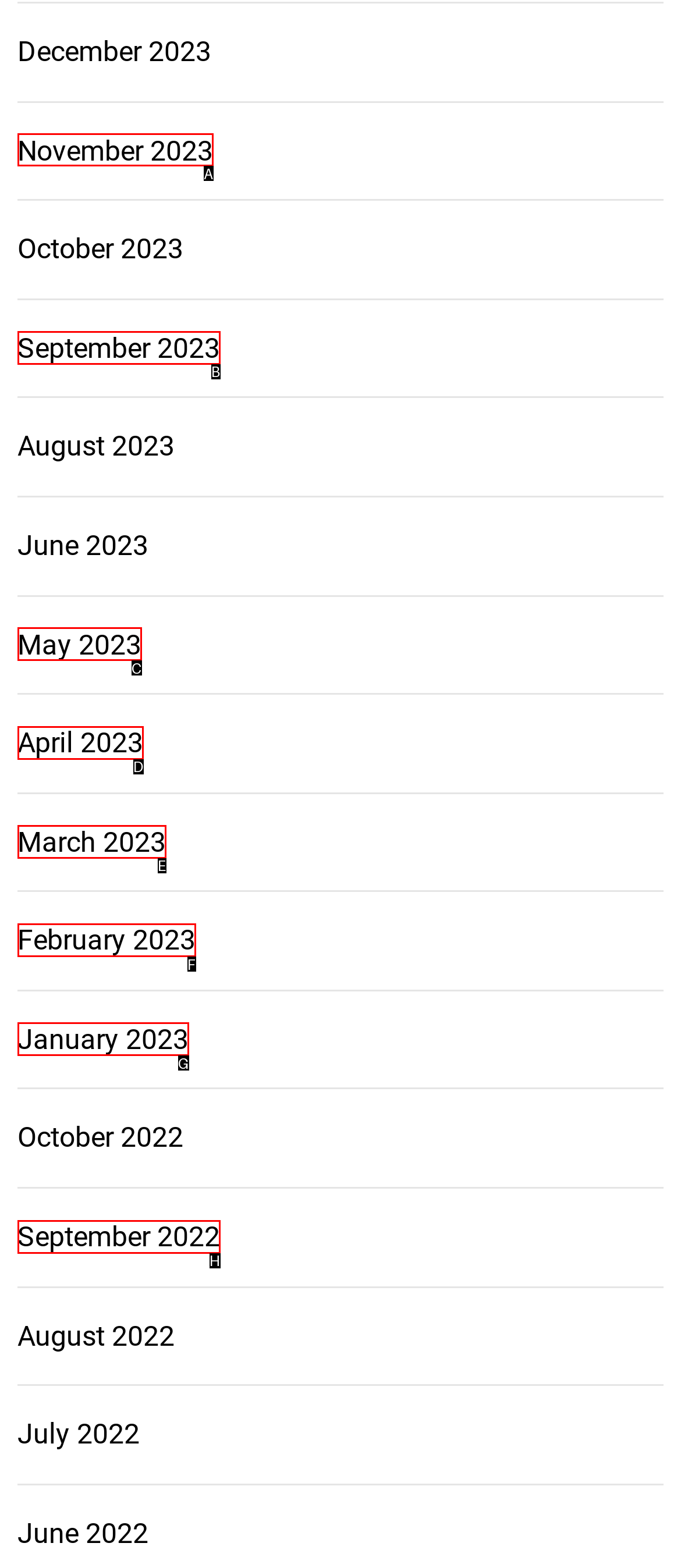Determine the HTML element to click for the instruction: View November 2023.
Answer with the letter corresponding to the correct choice from the provided options.

A